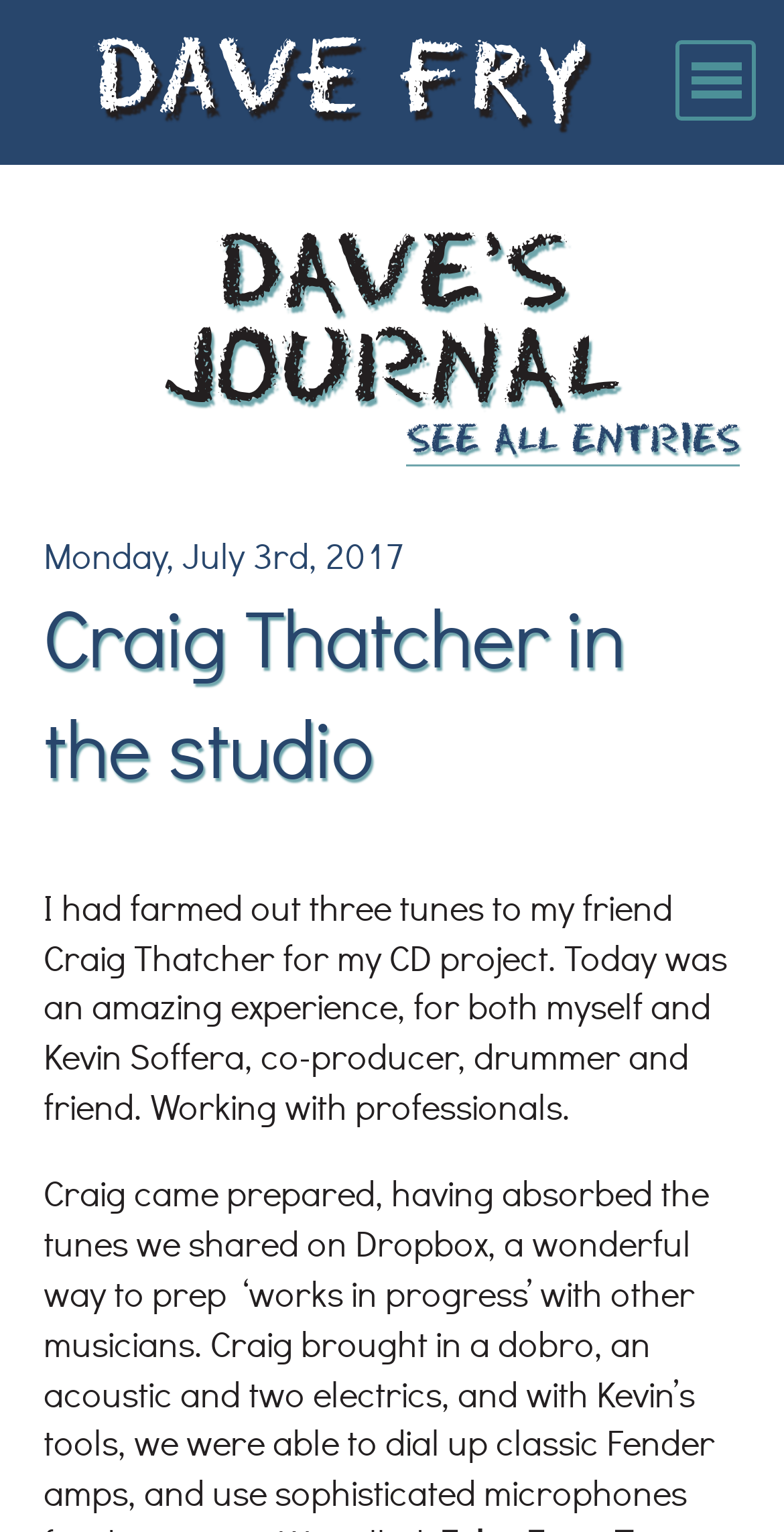Reply to the question below using a single word or brief phrase:
What is the date of the journal entry?

Monday, July 3, 2017